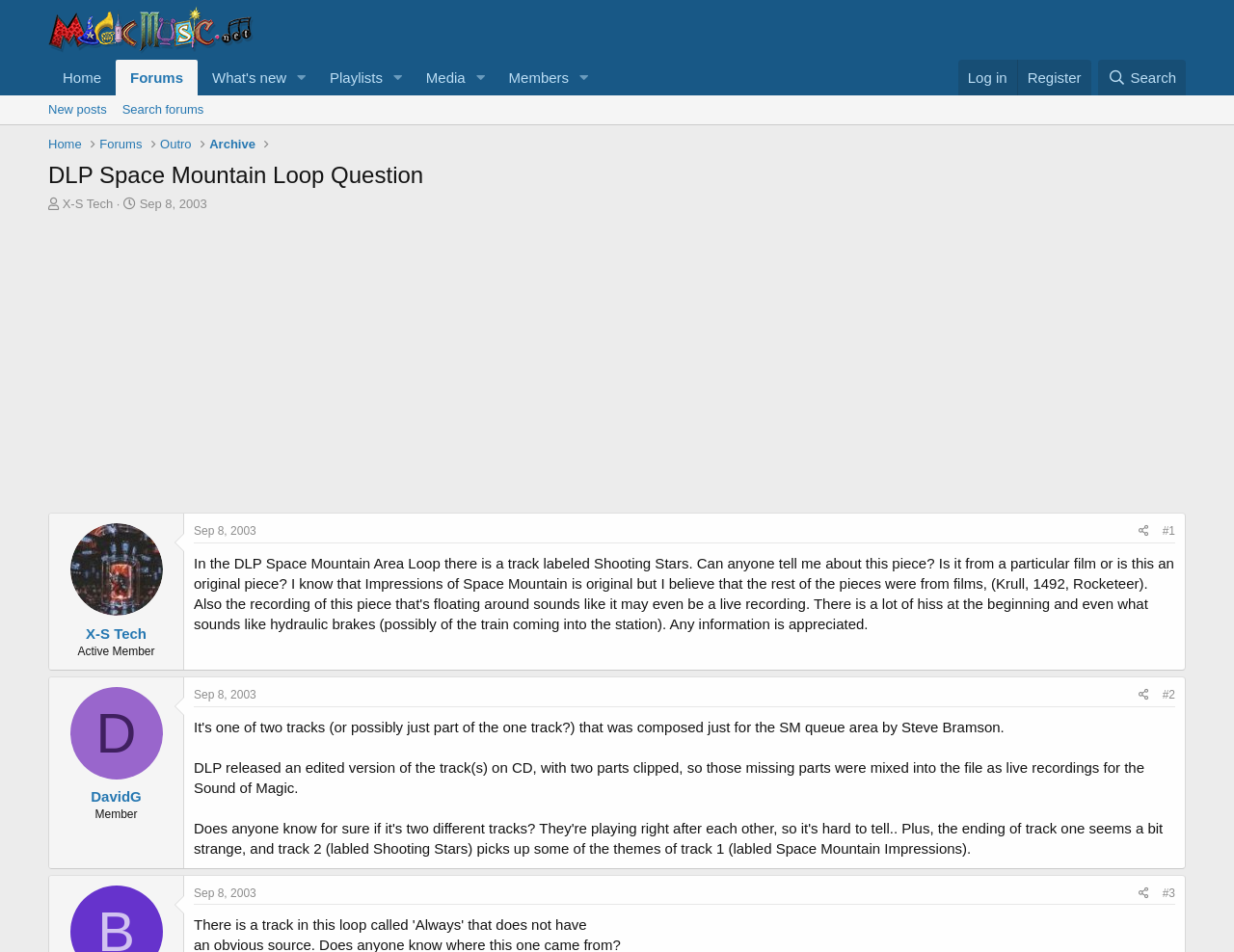What is the name of the thread starter?
Provide a one-word or short-phrase answer based on the image.

X-S Tech